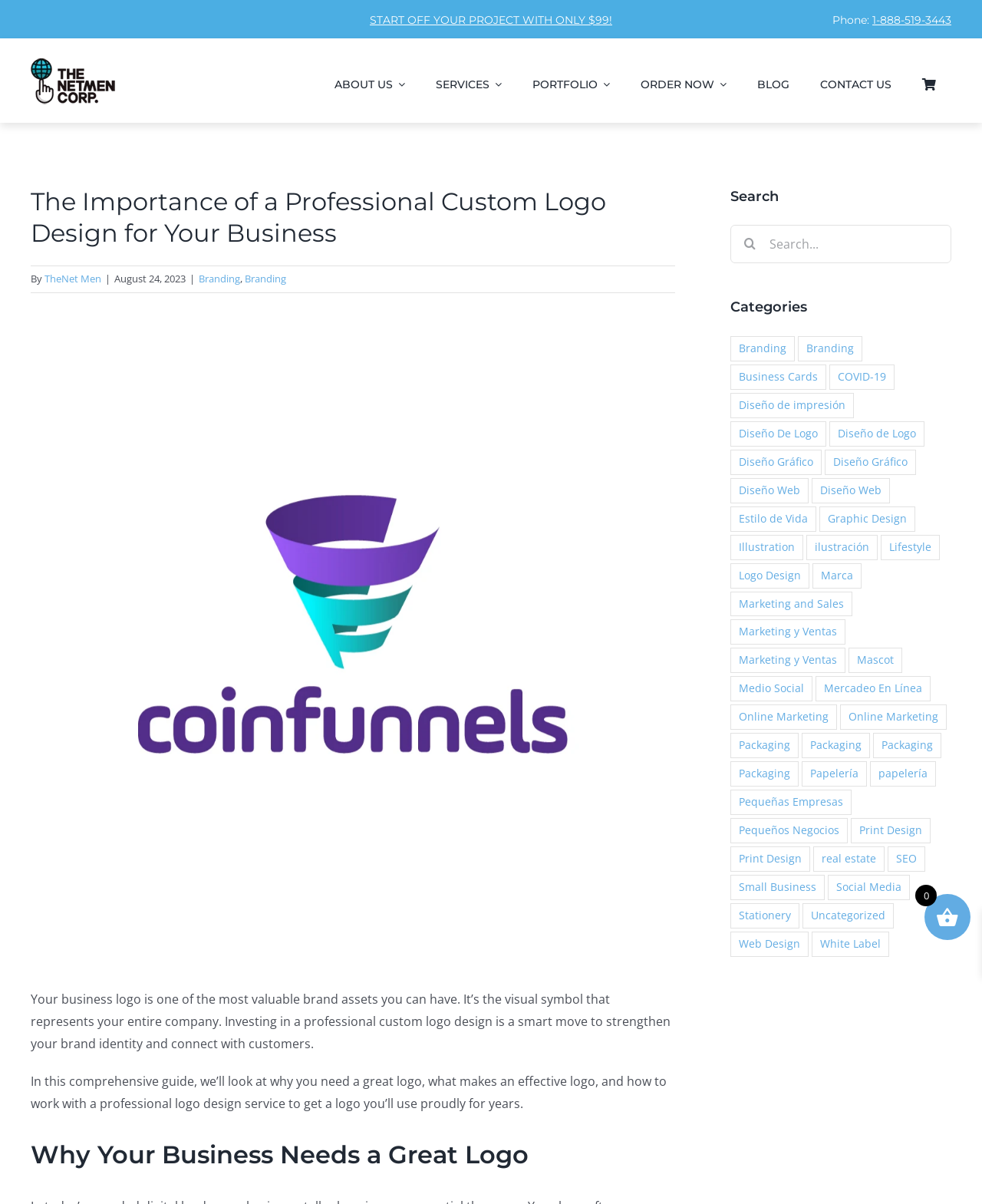Please give a short response to the question using one word or a phrase:
What is the phone number to start a project?

1-888-519-3443